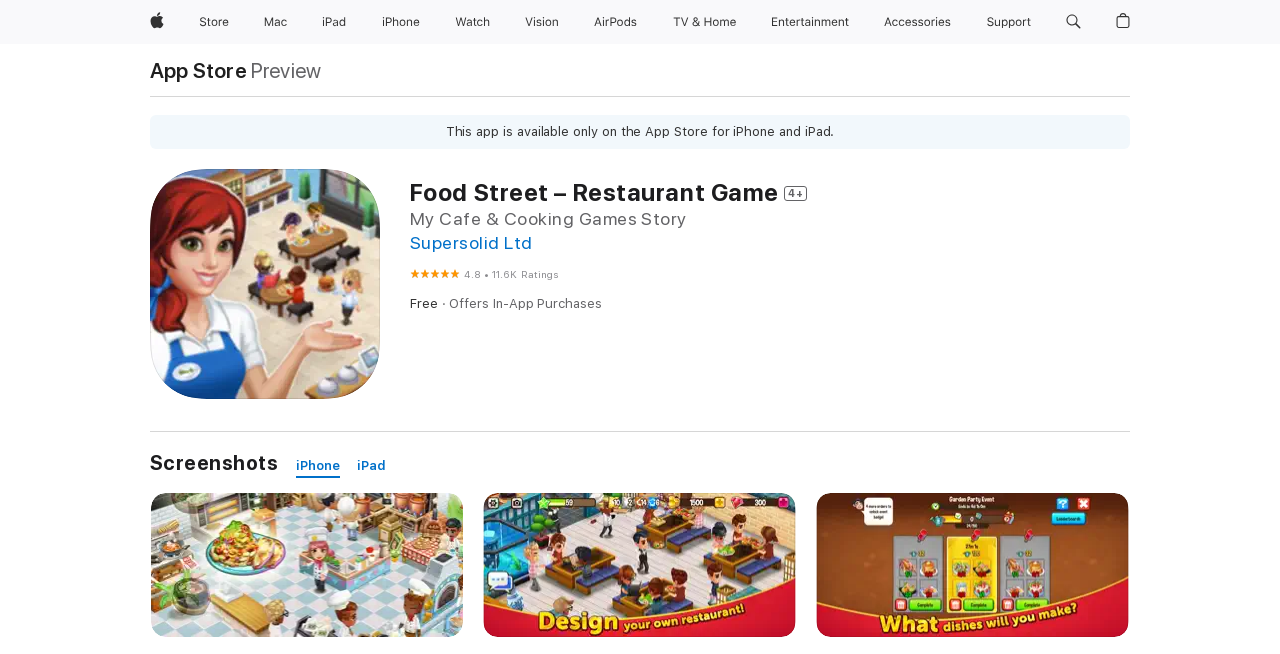How many ratings does the game have?
Give a detailed response to the question by analyzing the screenshot.

I found the answer by looking at the figcaption element that contains the text '11.6K Ratings', which is a detail about the game's ratings.